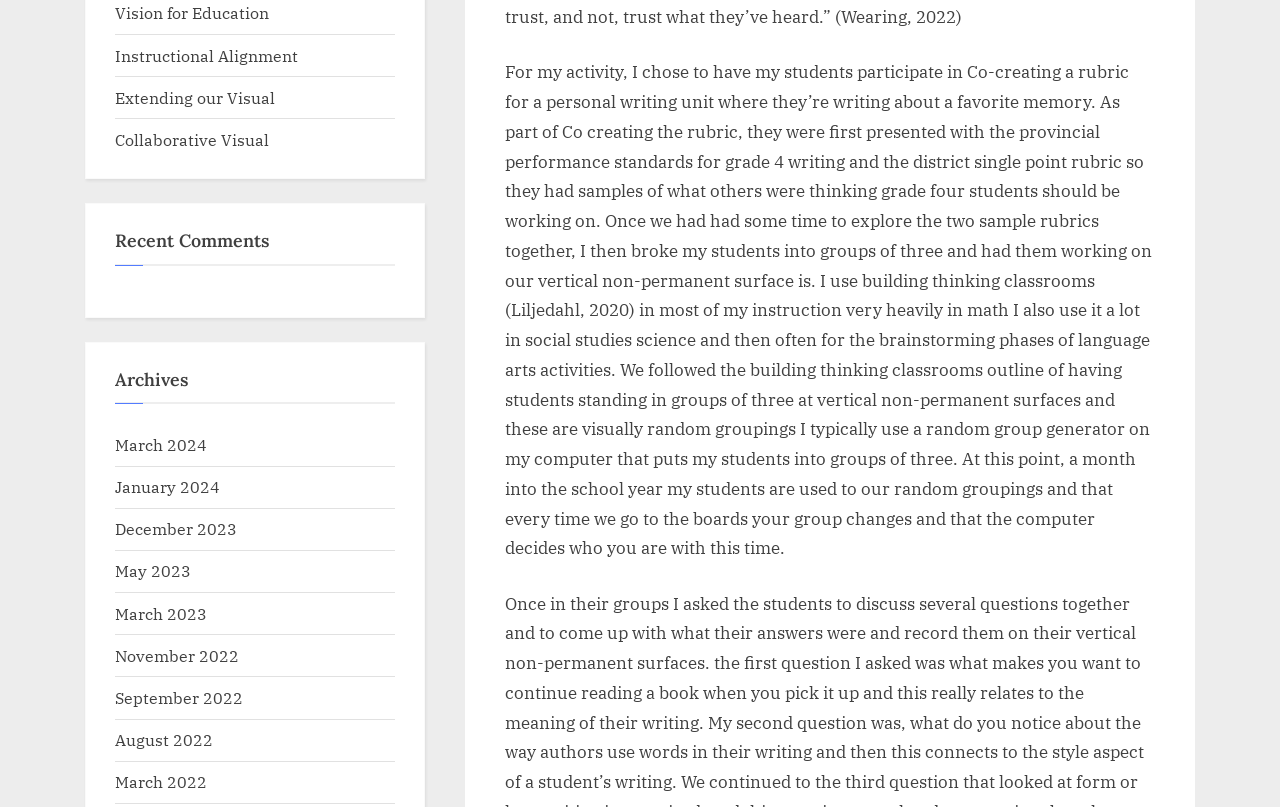Identify the bounding box for the given UI element using the description provided. Coordinates should be in the format (top-left x, top-left y, bottom-right x, bottom-right y) and must be between 0 and 1. Here is the description: March 2023

[0.09, 0.747, 0.162, 0.773]